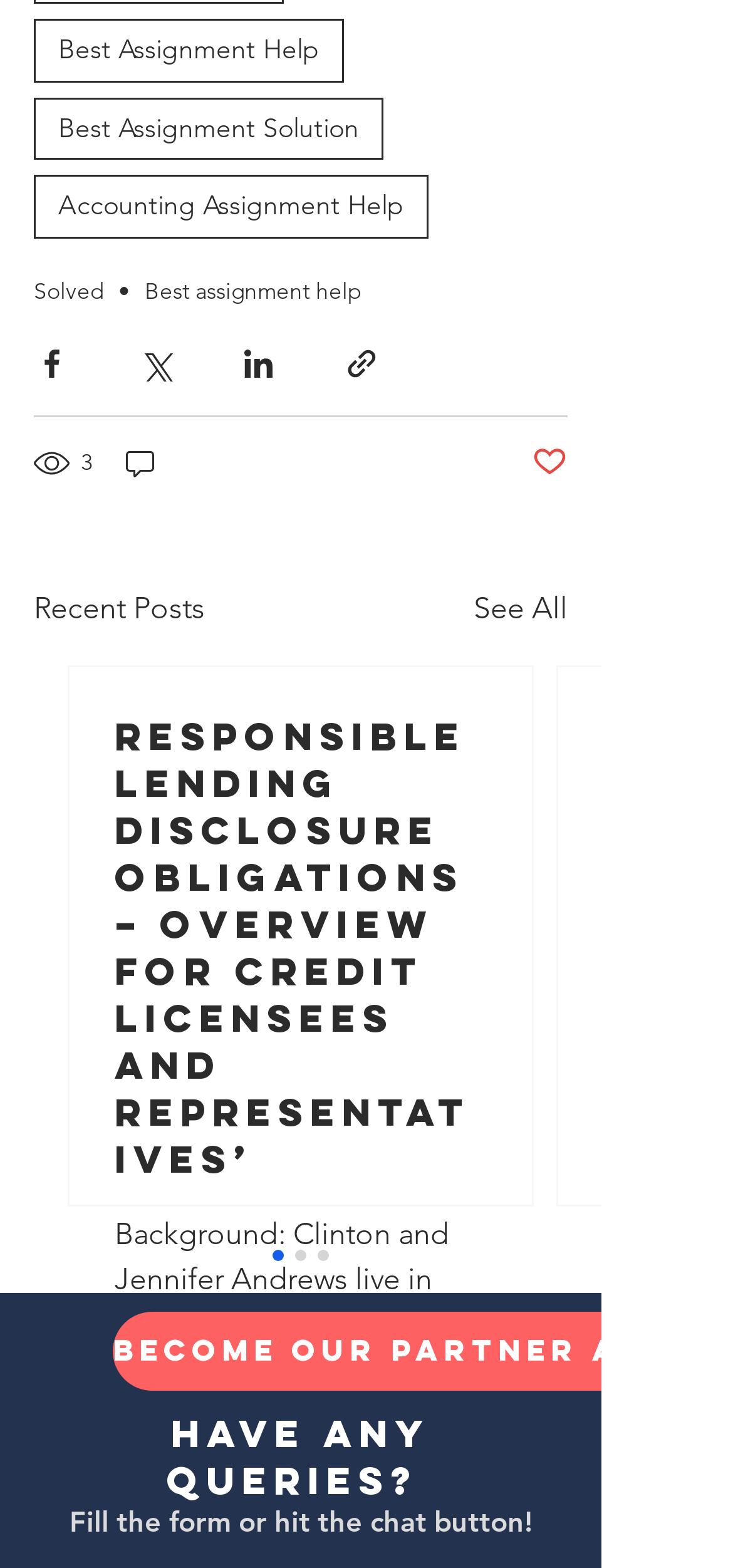Specify the bounding box coordinates of the area to click in order to follow the given instruction: "View Recent Posts."

[0.046, 0.374, 0.279, 0.403]